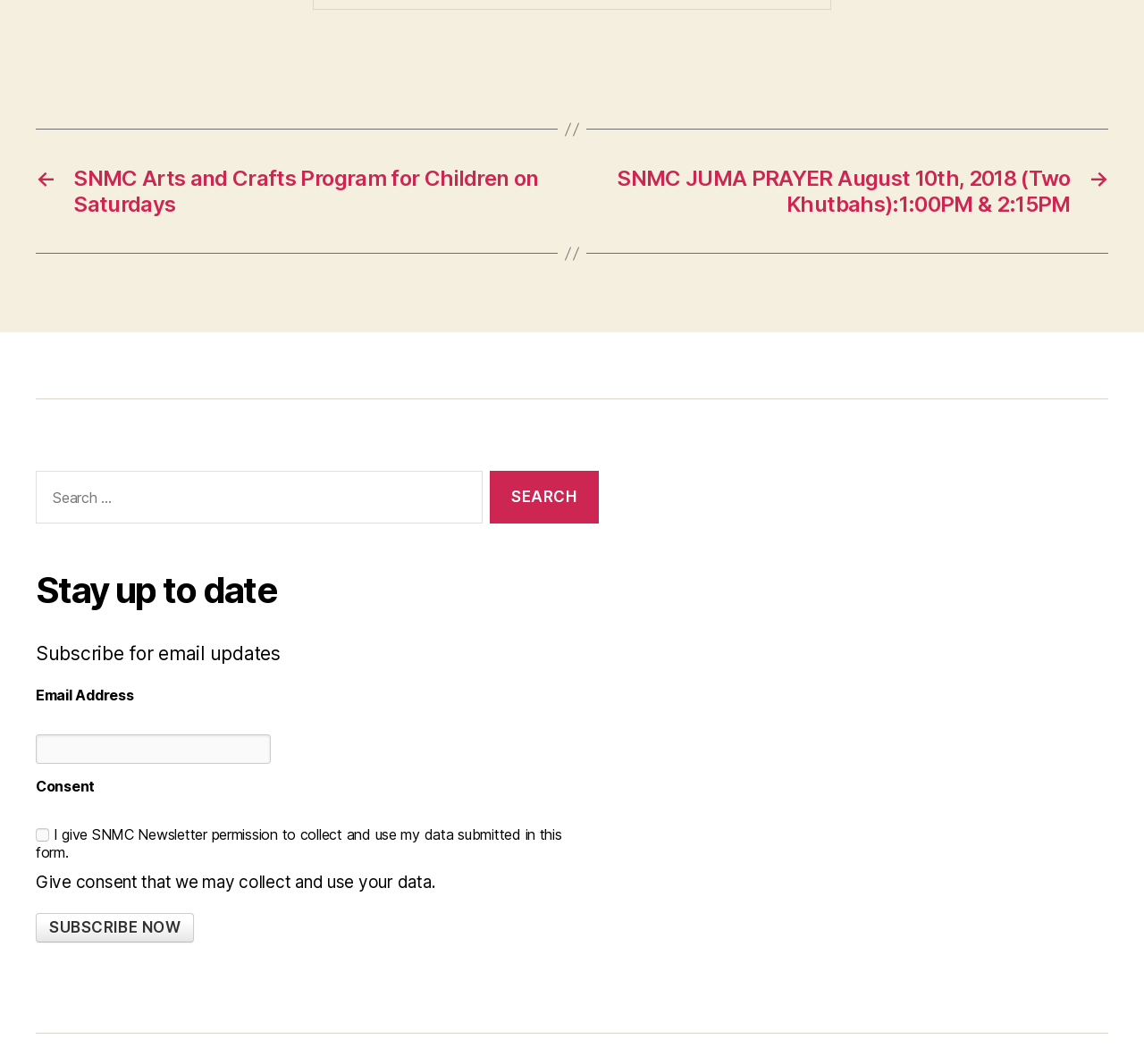Locate the bounding box of the UI element with the following description: "Subscribe Now".

[0.031, 0.858, 0.17, 0.885]